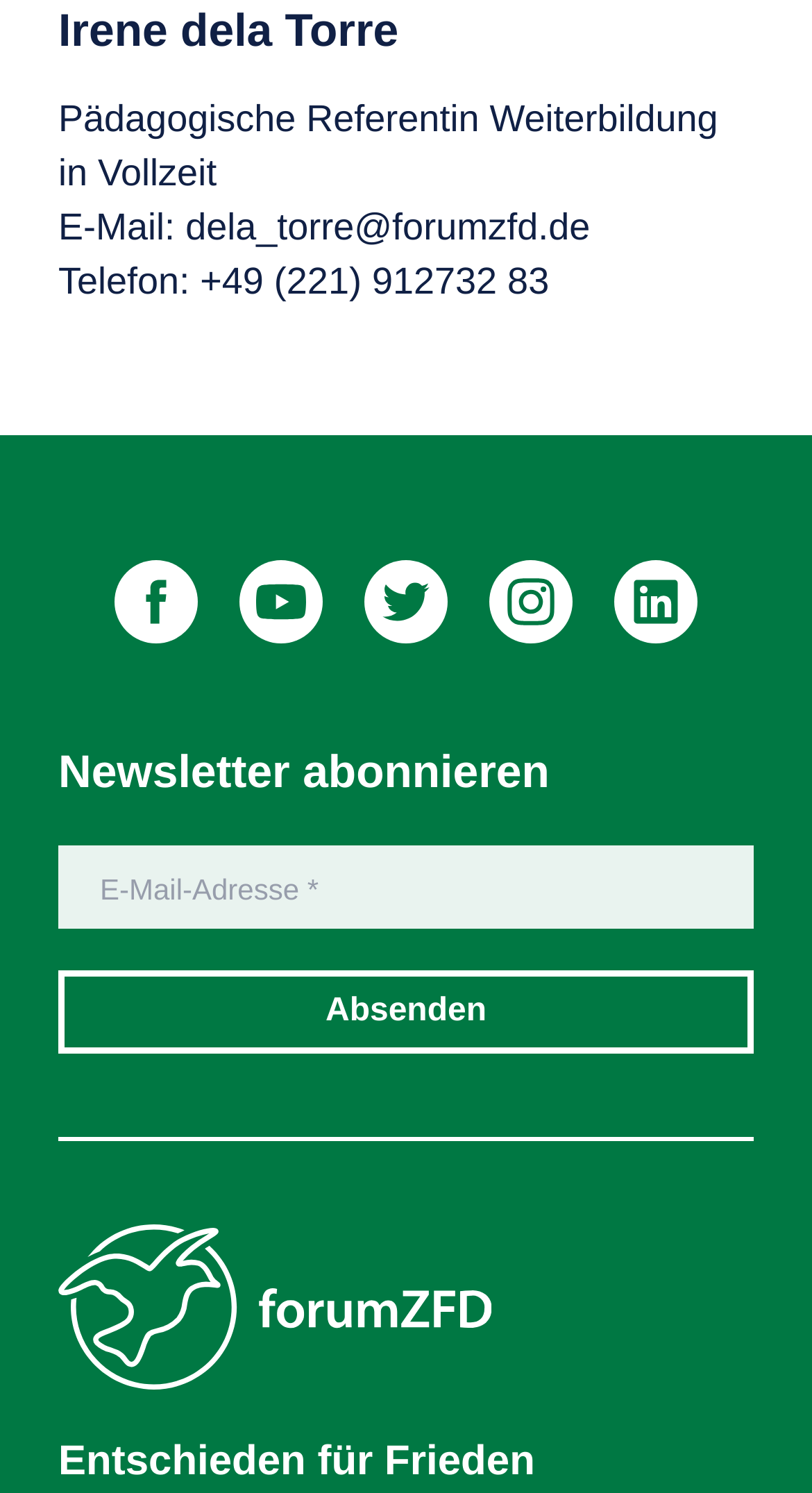Identify the bounding box for the described UI element: "forumZFD auf LinkedIn".

[0.756, 0.375, 0.859, 0.431]